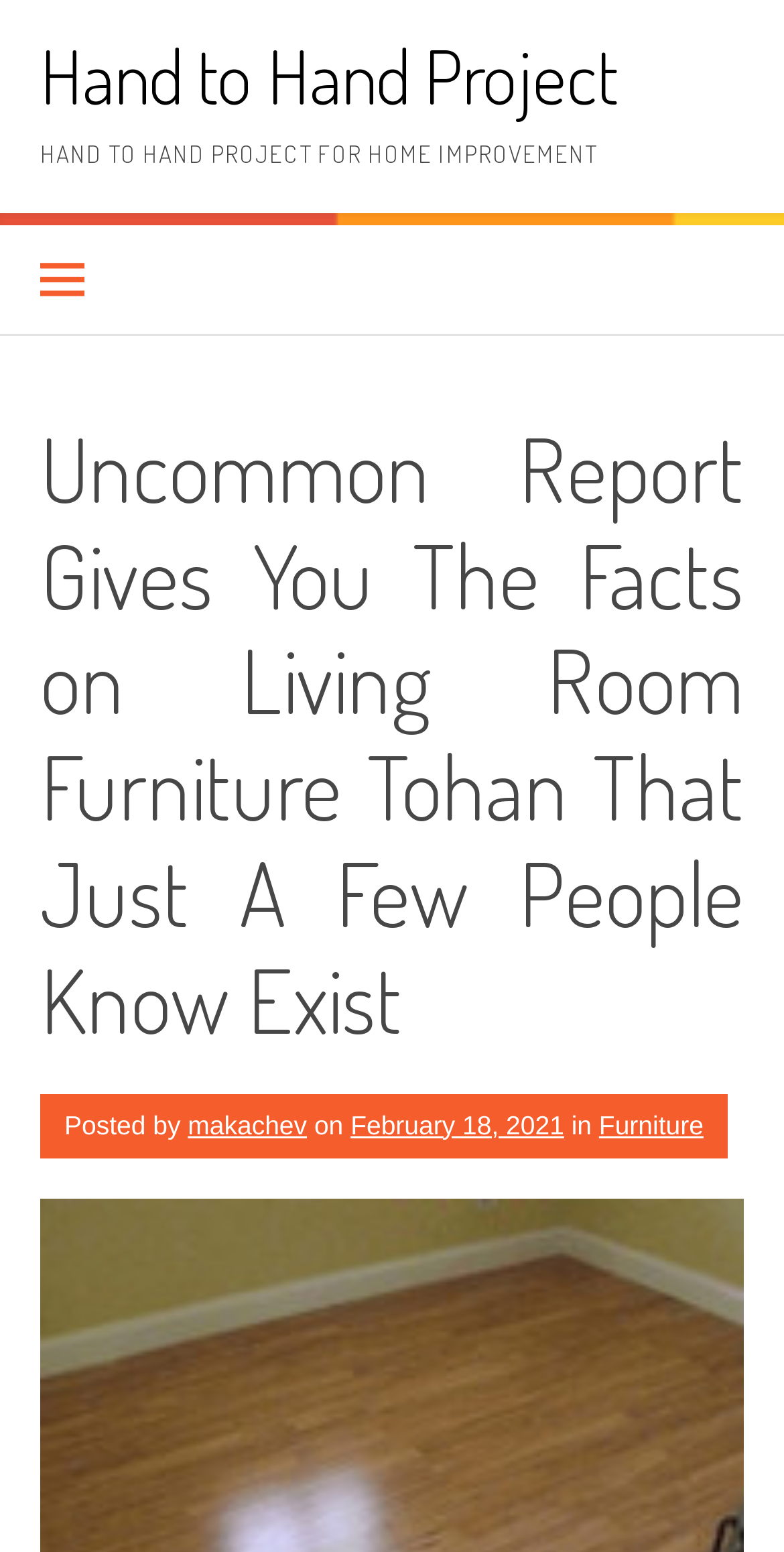What category is the article about?
Utilize the image to construct a detailed and well-explained answer.

The category of the article can be found in the link 'Furniture' which is located below the main heading of the webpage, next to the date of the article.